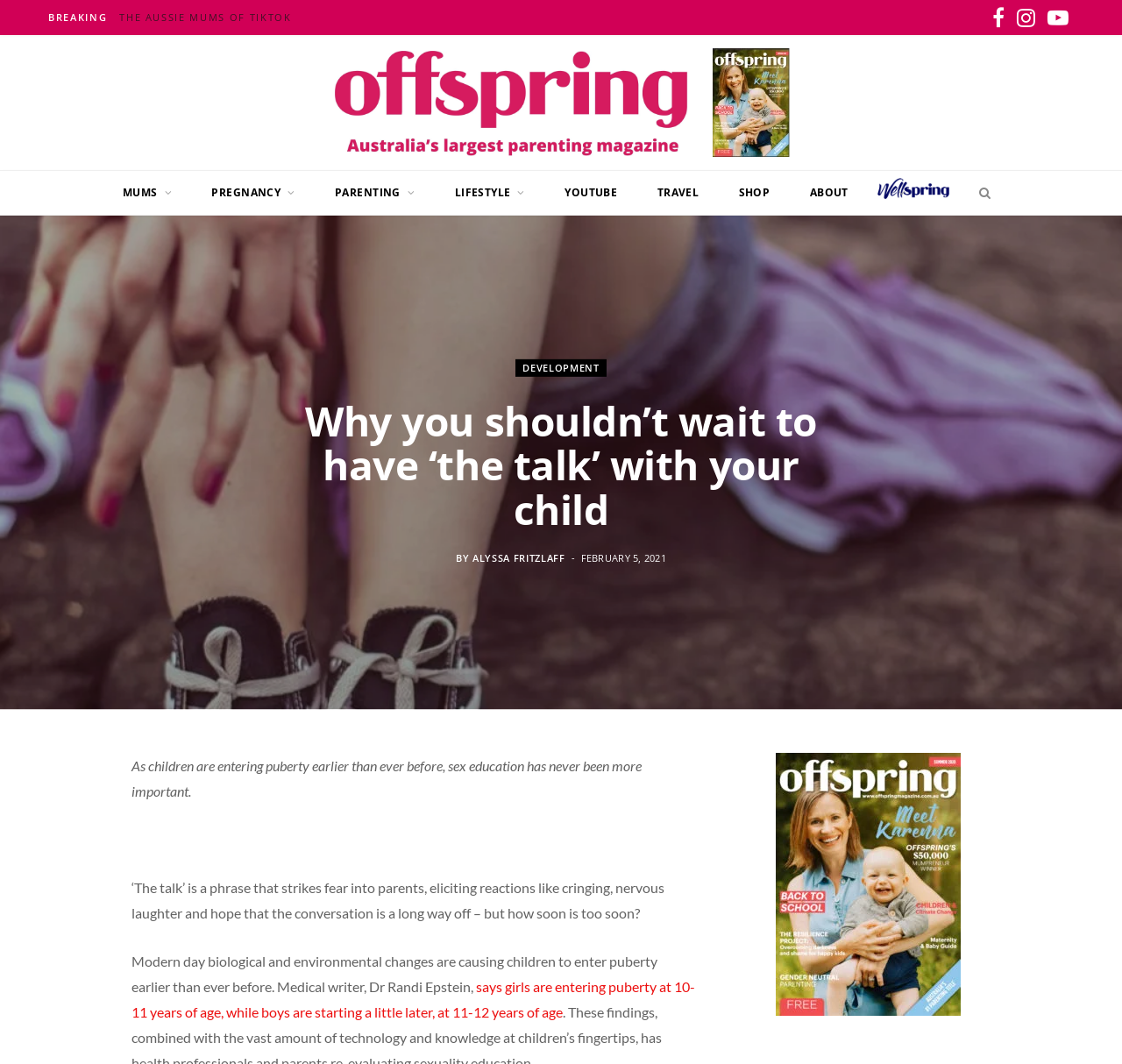At what age are girls entering puberty?
Respond to the question with a single word or phrase according to the image.

10-11 years